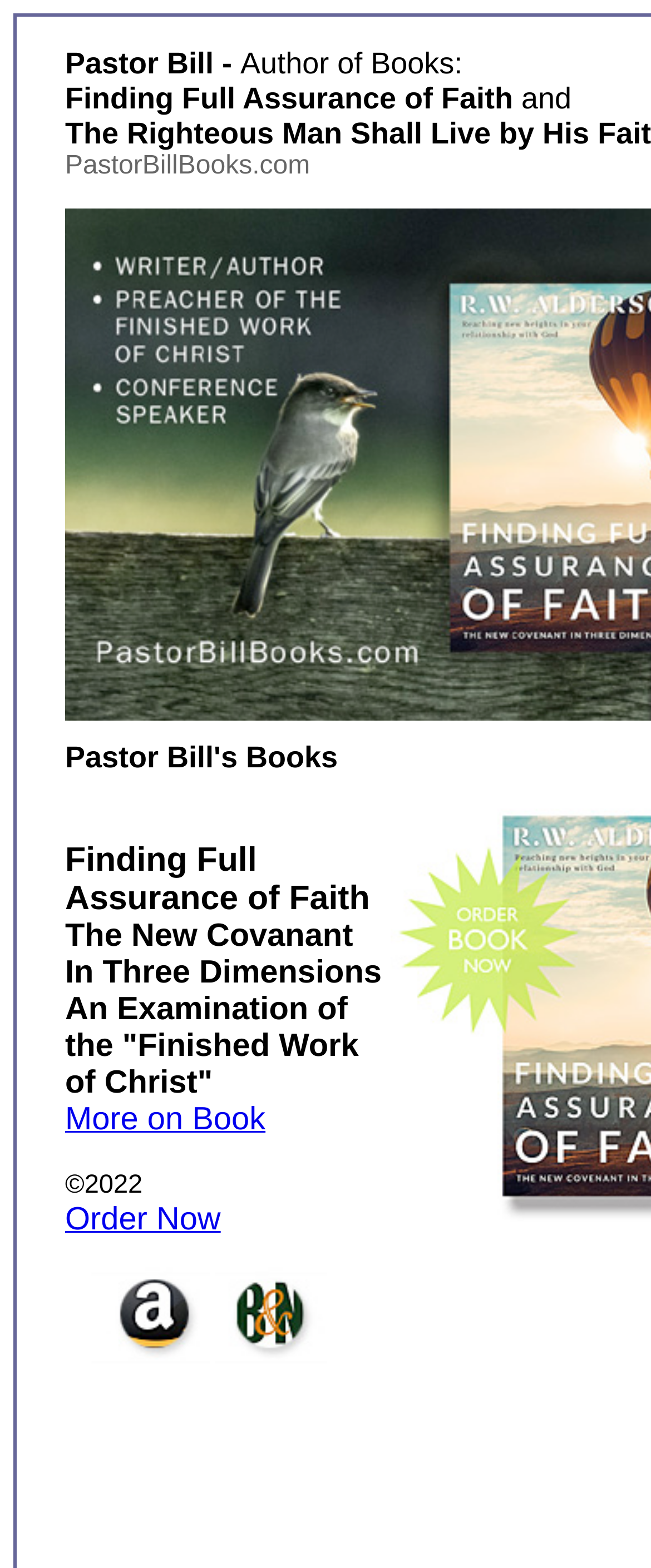How many books are featured on this webpage?
Based on the image, answer the question with as much detail as possible.

I counted the number of book titles mentioned on the webpage, which are 'Finding Full Assurance of Faith' and 'The New Covenant In Three Dimensions'. Therefore, there are 2 books featured on this webpage.